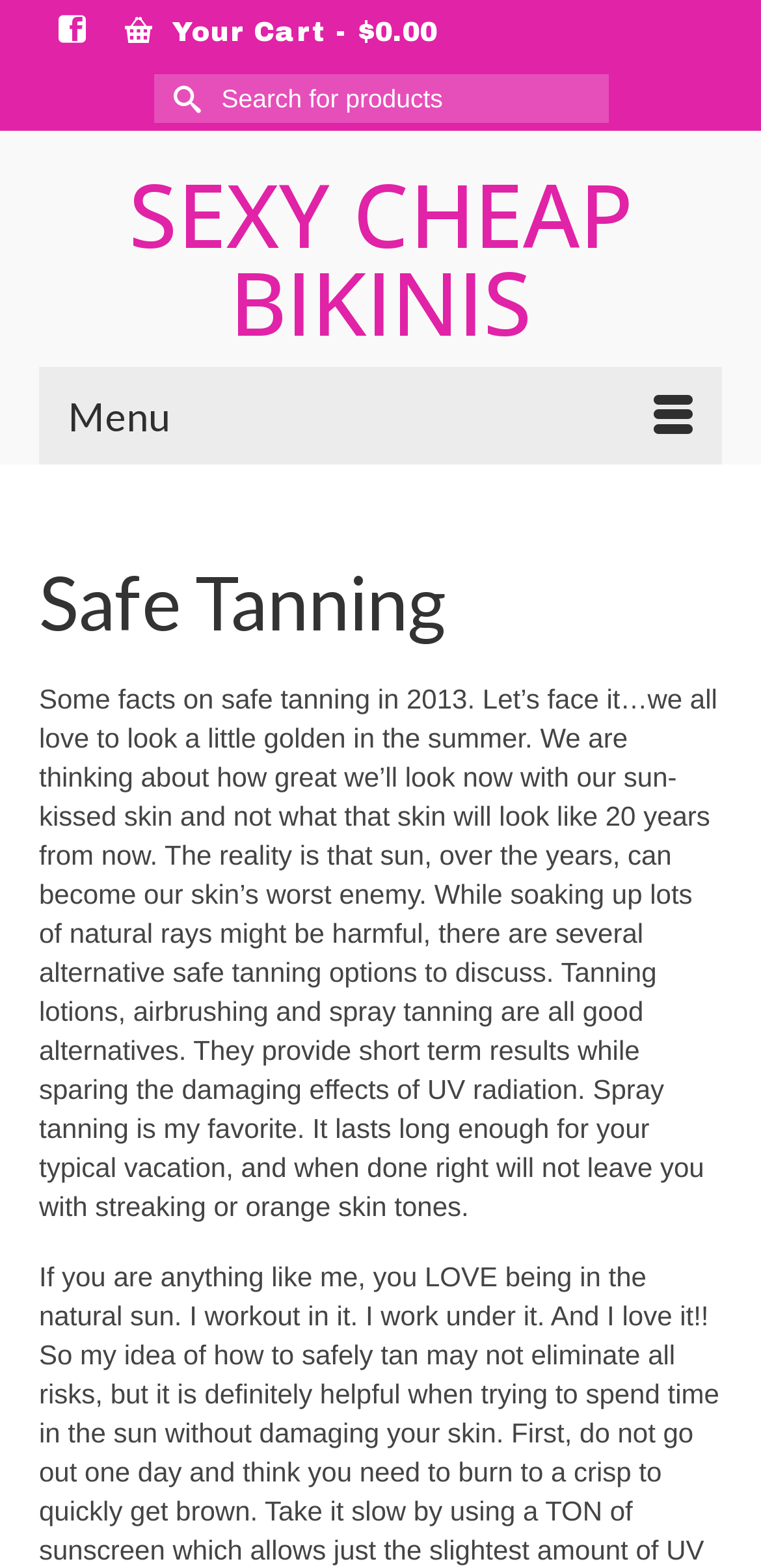Explain the features and main sections of the webpage comprehensively.

The webpage is about safe tanning, with a focus on alternative tanning options. At the top left corner, there is a link with an icon, followed by a link to the cart with a price of $0.00. Next to the cart link, there is a search bar with a label "Search for:" and a submit button. 

Below the search bar, there is a prominent link to "SEXY CHEAP BIKINIS". On the top right corner, there is a button labeled "Menu". When clicked, it expands to reveal a header section with a heading "Safe Tanning" and a block of text that discusses the importance of safe tanning, the risks of sun exposure, and alternative tanning options such as tanning lotions, airbrushing, and spray tanning. The text also mentions the benefits of spray tanning, including its duration and lack of streaking or orange skin tones.